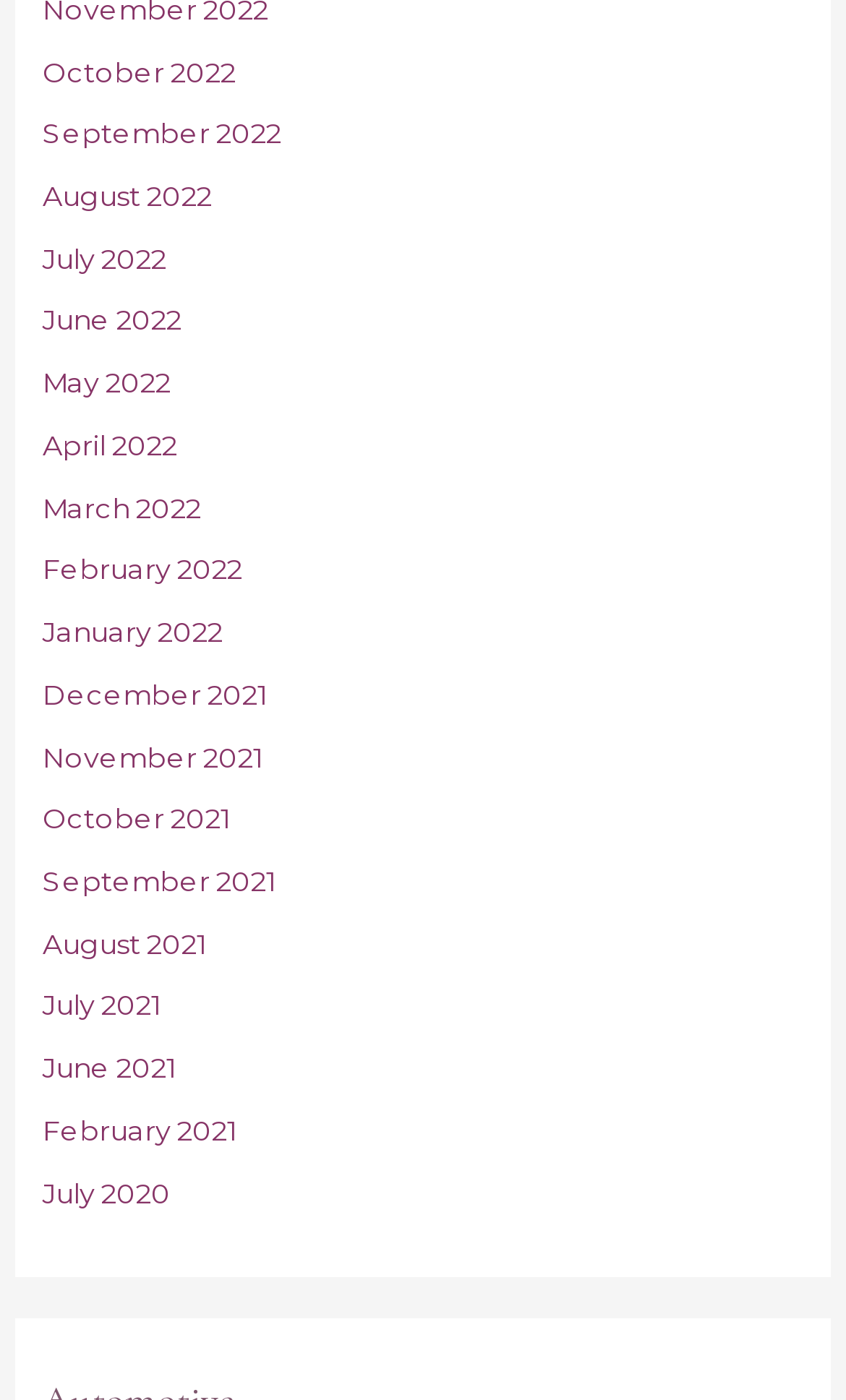Please examine the image and provide a detailed answer to the question: What are the links on the webpage?

The webpage contains a list of links with month and year combinations, such as 'October 2022', 'September 2022', and so on, which suggests that the webpage is an archive or a collection of content organized by date.